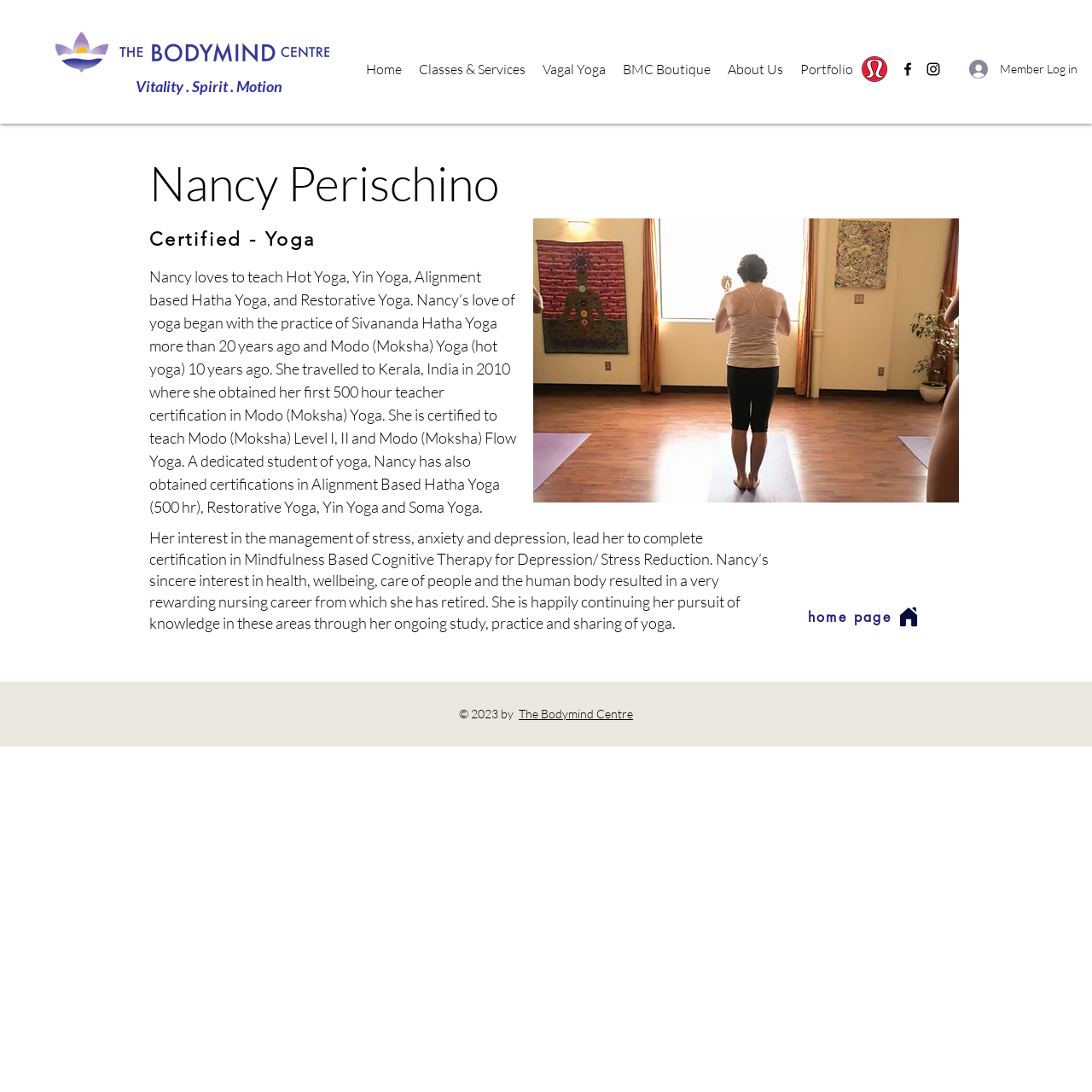Locate the bounding box coordinates of the clickable part needed for the task: "Click the Bodymind Centre logo".

[0.051, 0.029, 0.302, 0.066]